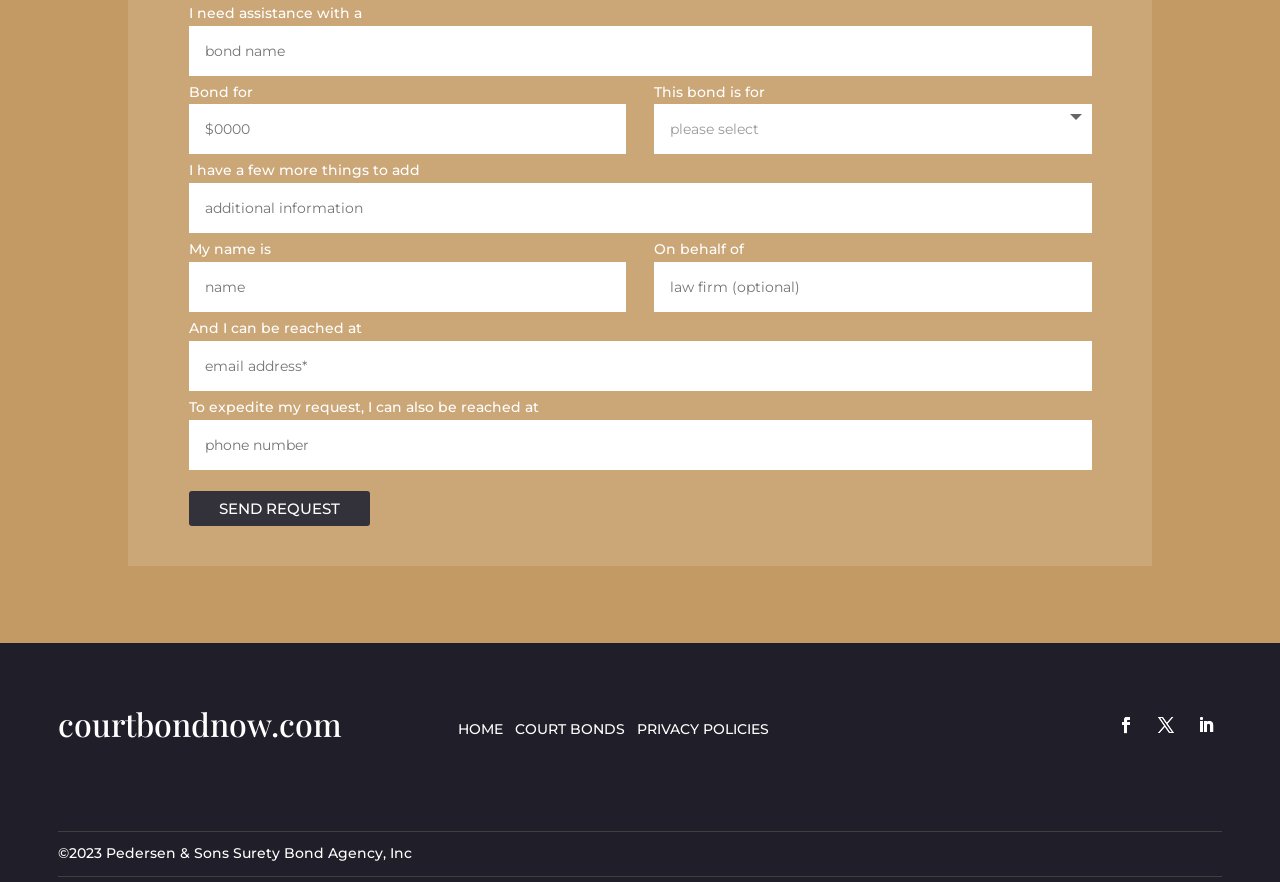Determine the bounding box coordinates of the region to click in order to accomplish the following instruction: "select a court bond type". Provide the coordinates as four float numbers between 0 and 1, specifically [left, top, right, bottom].

[0.511, 0.118, 0.853, 0.175]